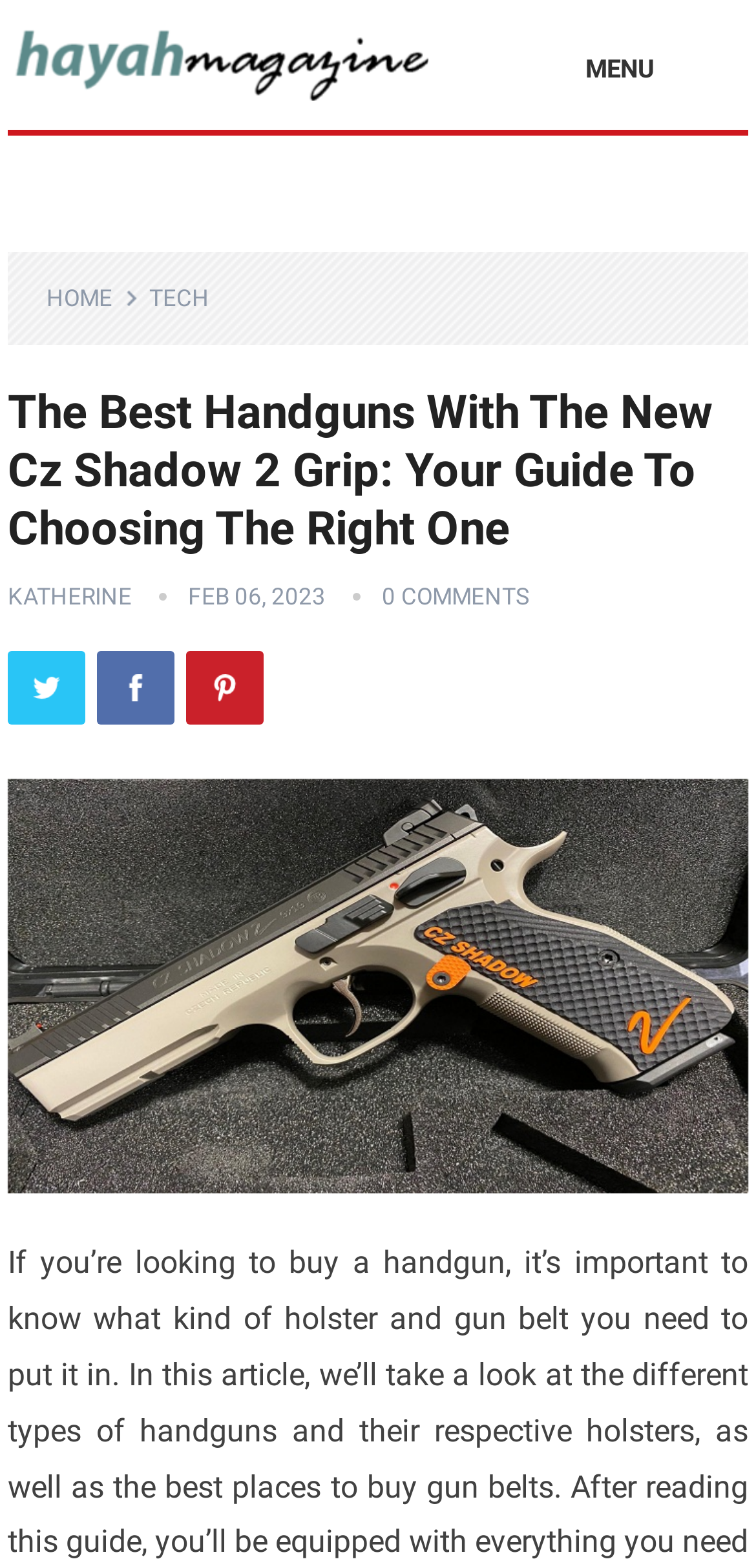Illustrate the webpage with a detailed description.

The webpage is about the CZ Shadow 2 Grip, a new grip design for the CZ 75 SP-01 Shadow 2 handgun. At the top left, there is a link with no text. To the right of this link, there is a "MENU" button, which contains links to "HOME" and "TECH" when expanded. 

Below the menu, there is a large header section that spans almost the entire width of the page. The header contains the title "The Best Handguns With The New Cz Shadow 2 Grip: Your Guide To Choosing The Right One" in a prominent font. 

Under the title, there is a link to the author "KATHERINE" on the left, followed by the date "FEB 06, 2023" and a link to "0 COMMENTS" on the right. Below this section, there are three social media links to "Twitter", "Facebook", and "Pinterest", each accompanied by its respective icon.

The main content of the page is an image of the "Cz Shadow 2 Grip", which takes up most of the page's width and is positioned below the header section.